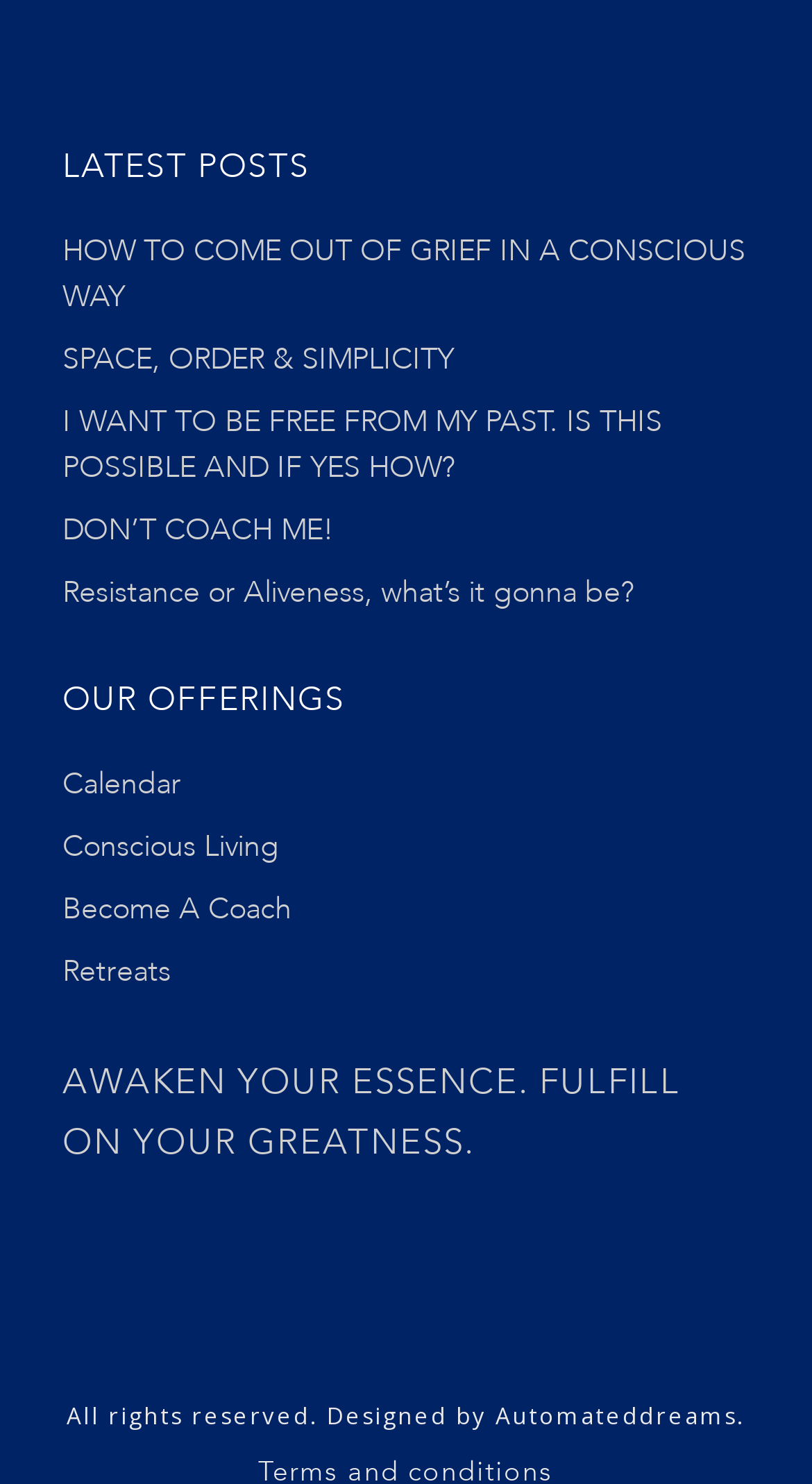Using a single word or phrase, answer the following question: 
What is the title of the latest post?

HOW TO COME OUT OF GRIEF IN A CONSCIOUS WAY